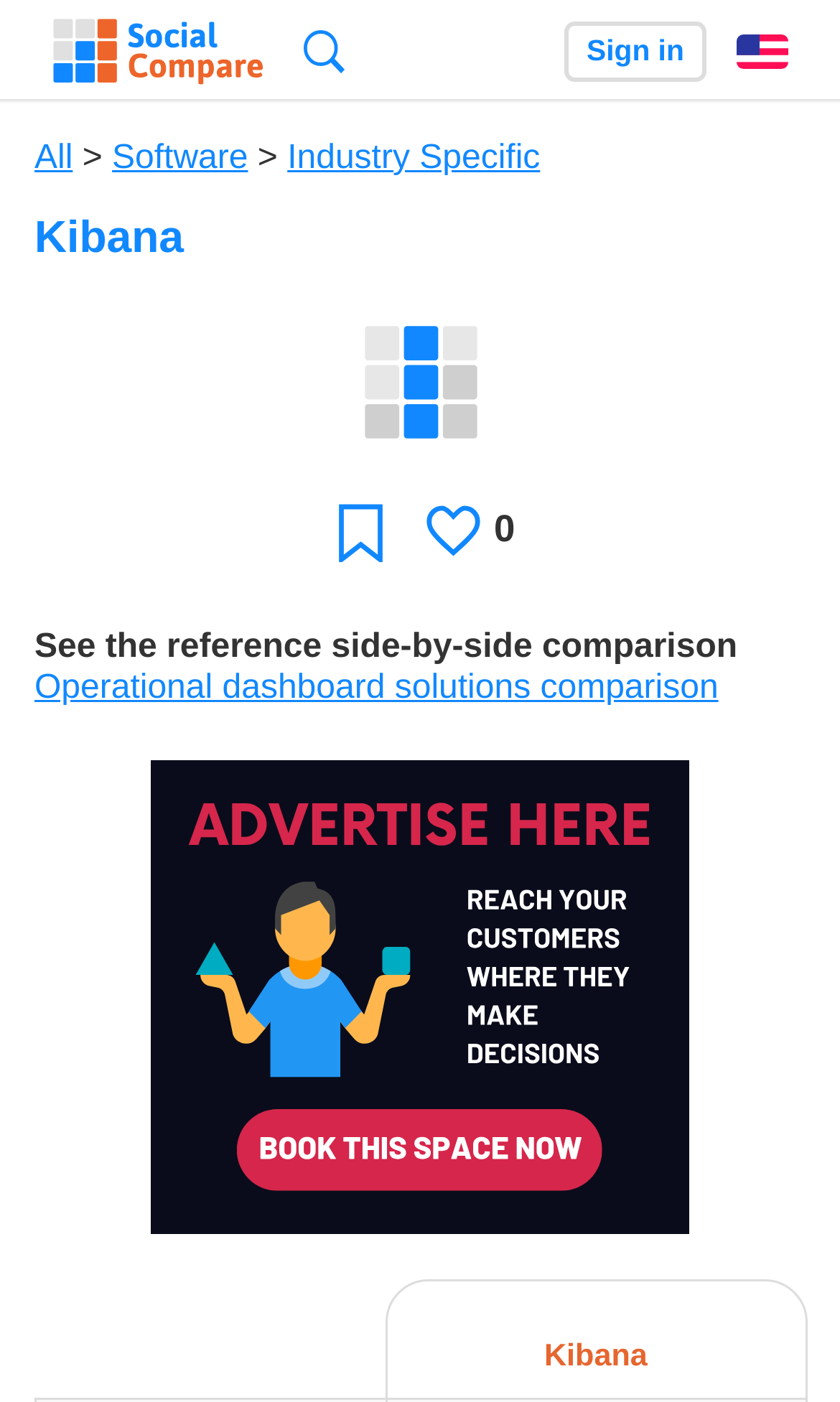Calculate the bounding box coordinates of the UI element given the description: "Operational dashboard solutions comparison".

[0.041, 0.478, 0.855, 0.504]